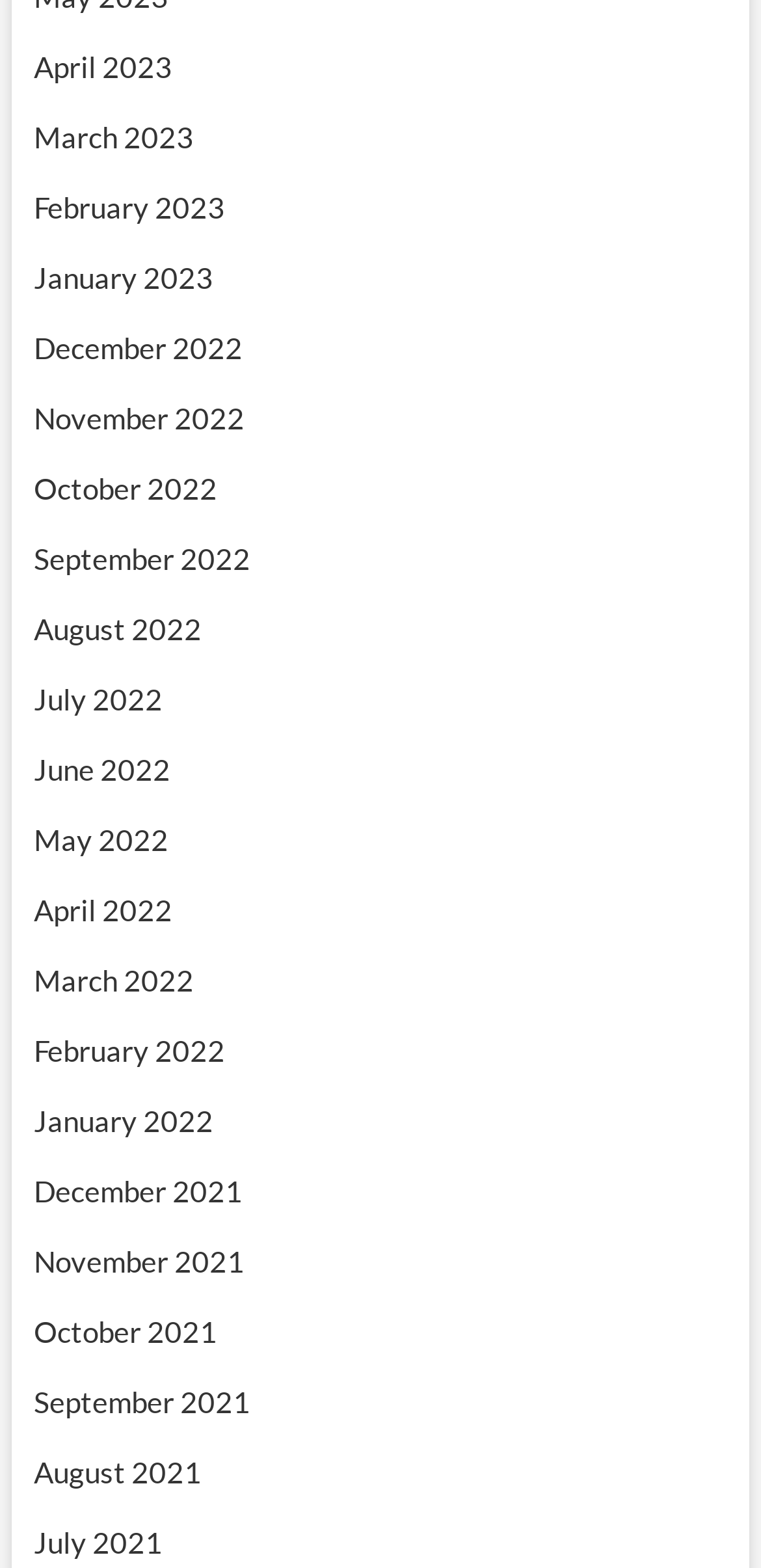Answer with a single word or phrase: 
How many links are there in the first row?

4